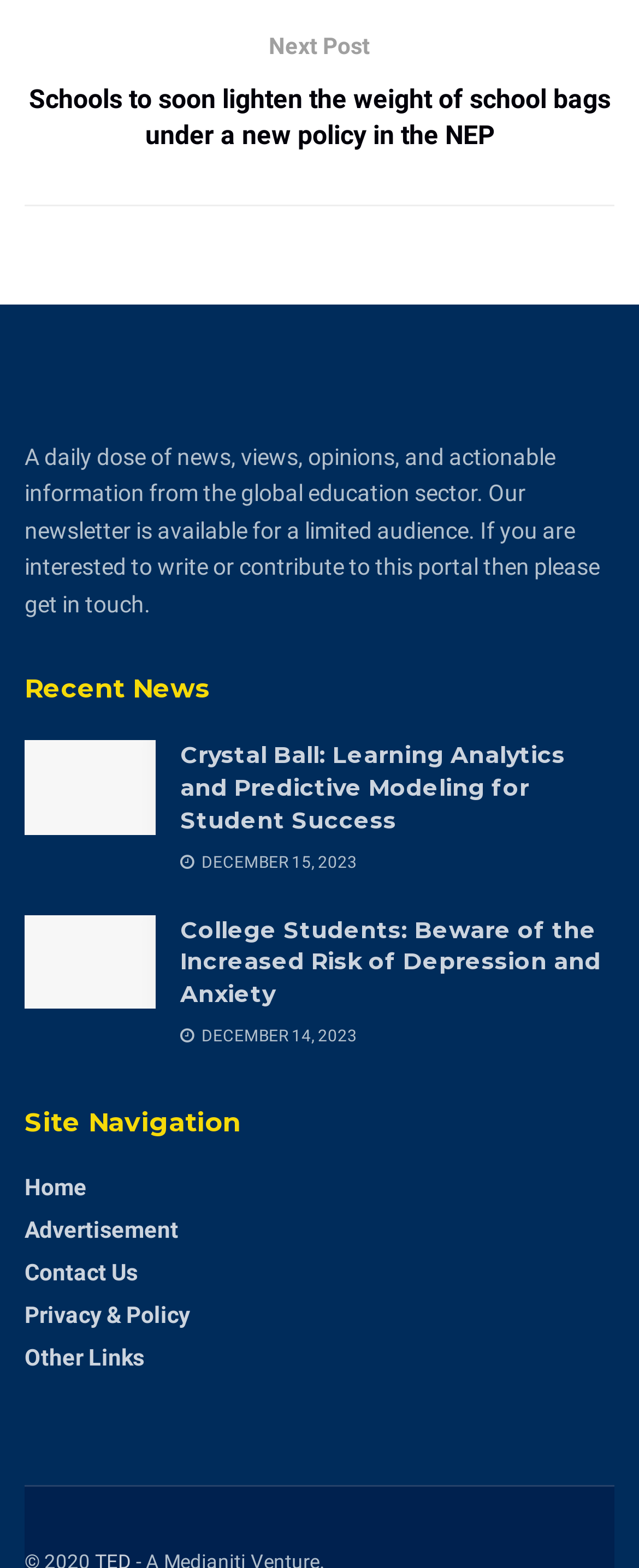Show the bounding box coordinates for the HTML element as described: "Advertisement".

[0.038, 0.776, 0.279, 0.793]